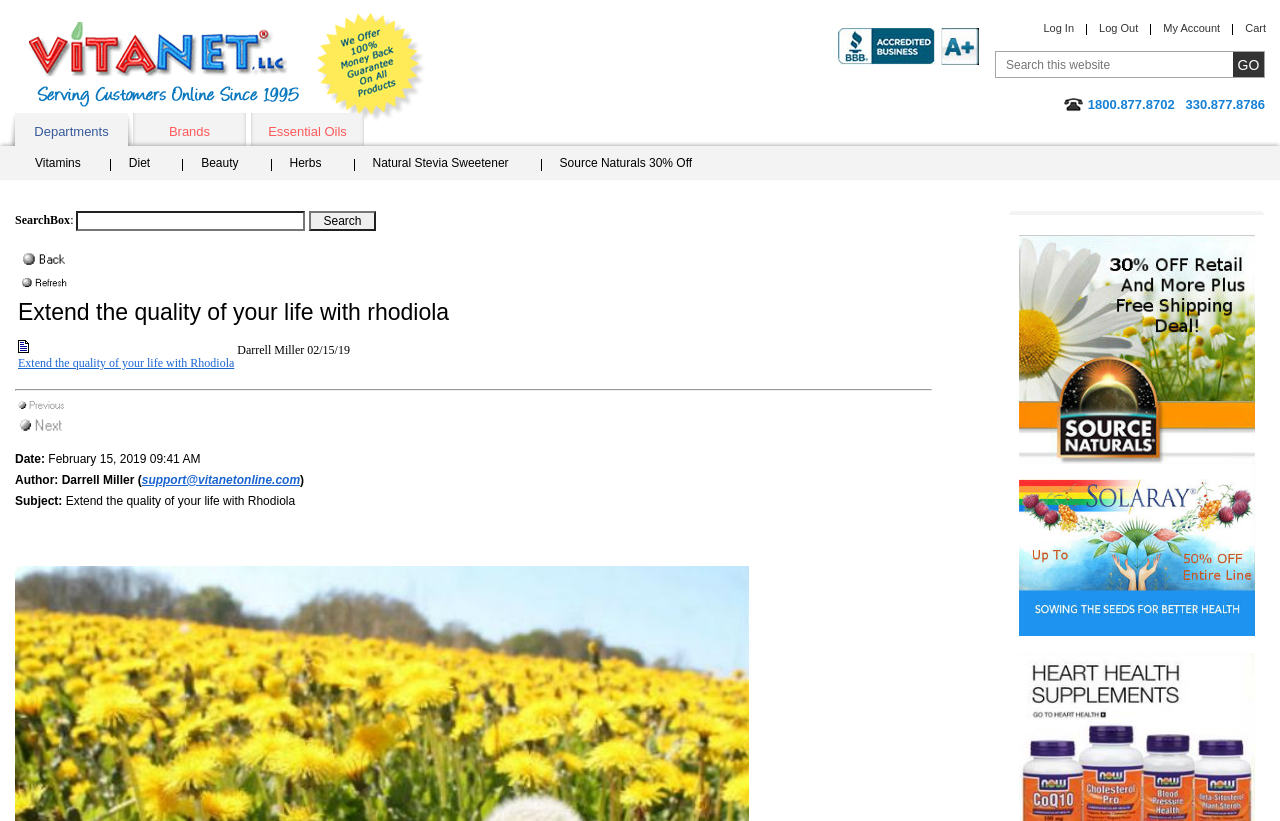What is the author of the article?
Refer to the image and provide a one-word or short phrase answer.

Darrell Miller